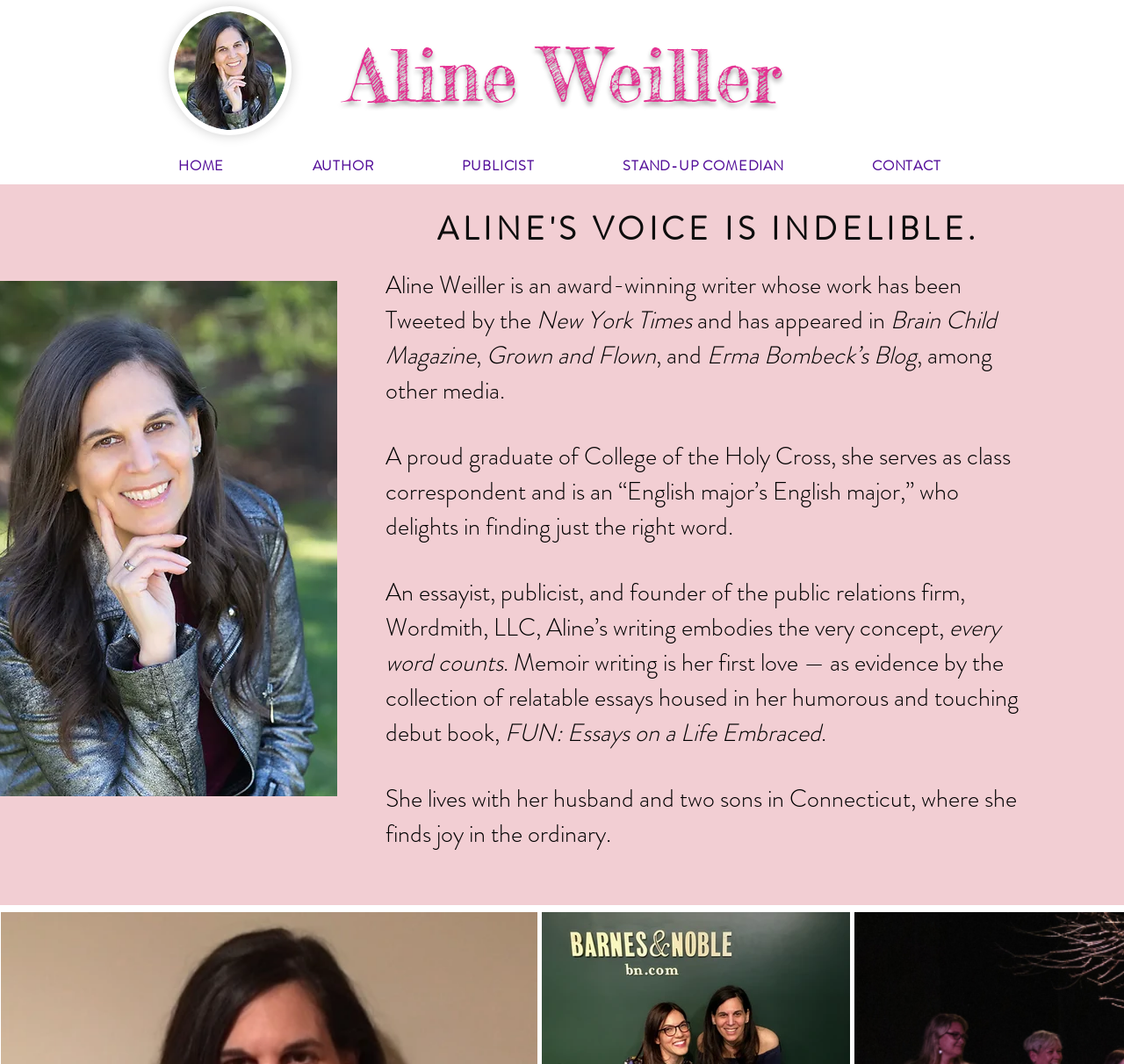Look at the image and write a detailed answer to the question: 
What is the name of the public relations firm founded by Aline Weiller?

The name of the public relations firm can be found in the StaticText element with the text 'An essayist, publicist, and founder of the public relations firm, Wordmith, LLC, Aline’s writing embodies the very concept...' which is part of the description of Aline Weiller's profession.